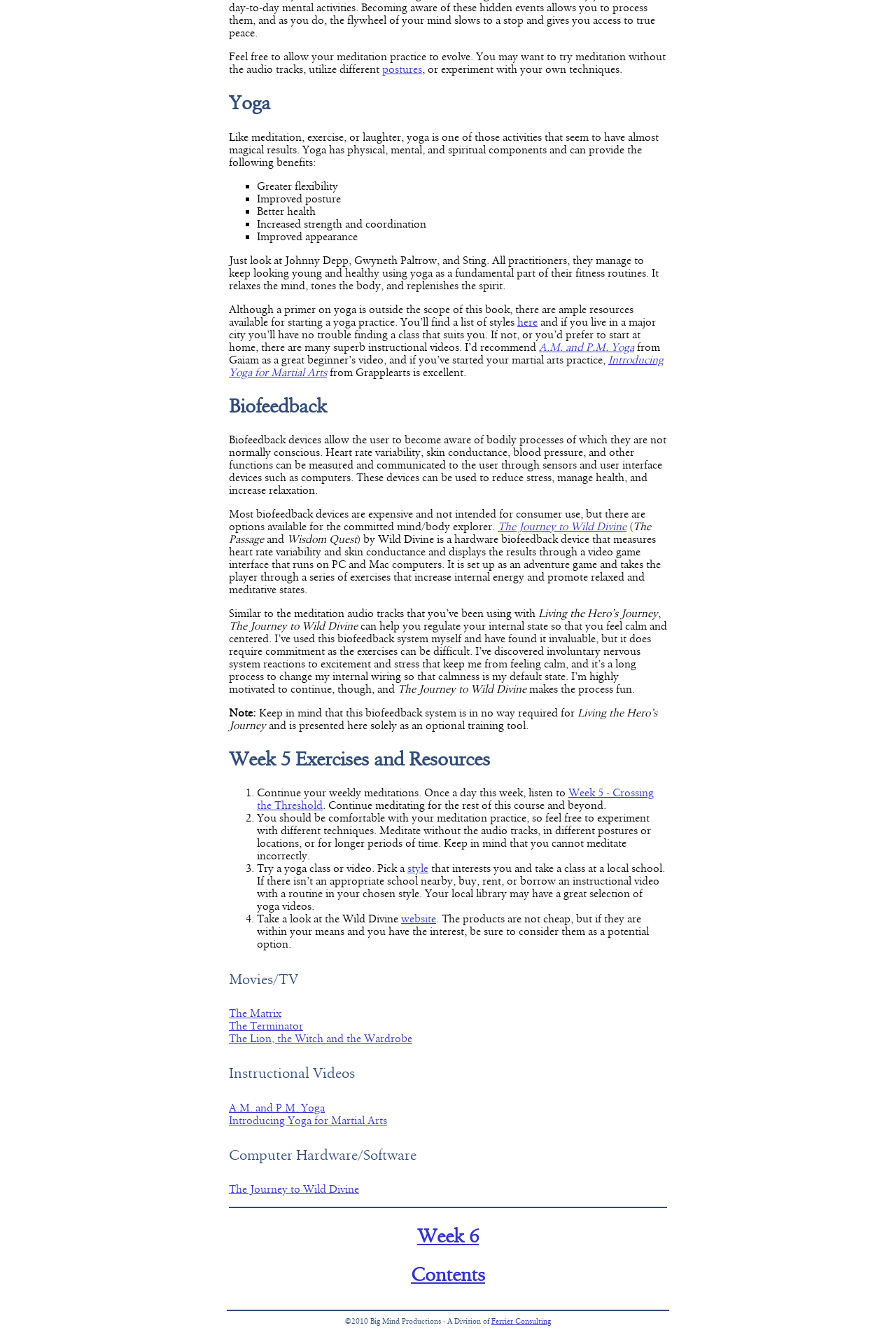What is the name of the biofeedback system mentioned?
Look at the webpage screenshot and answer the question with a detailed explanation.

The webpage mentions 'The Journey to Wild Divine' as a hardware biofeedback device that measures heart rate variability and skin conductance and displays the results through a video game interface.